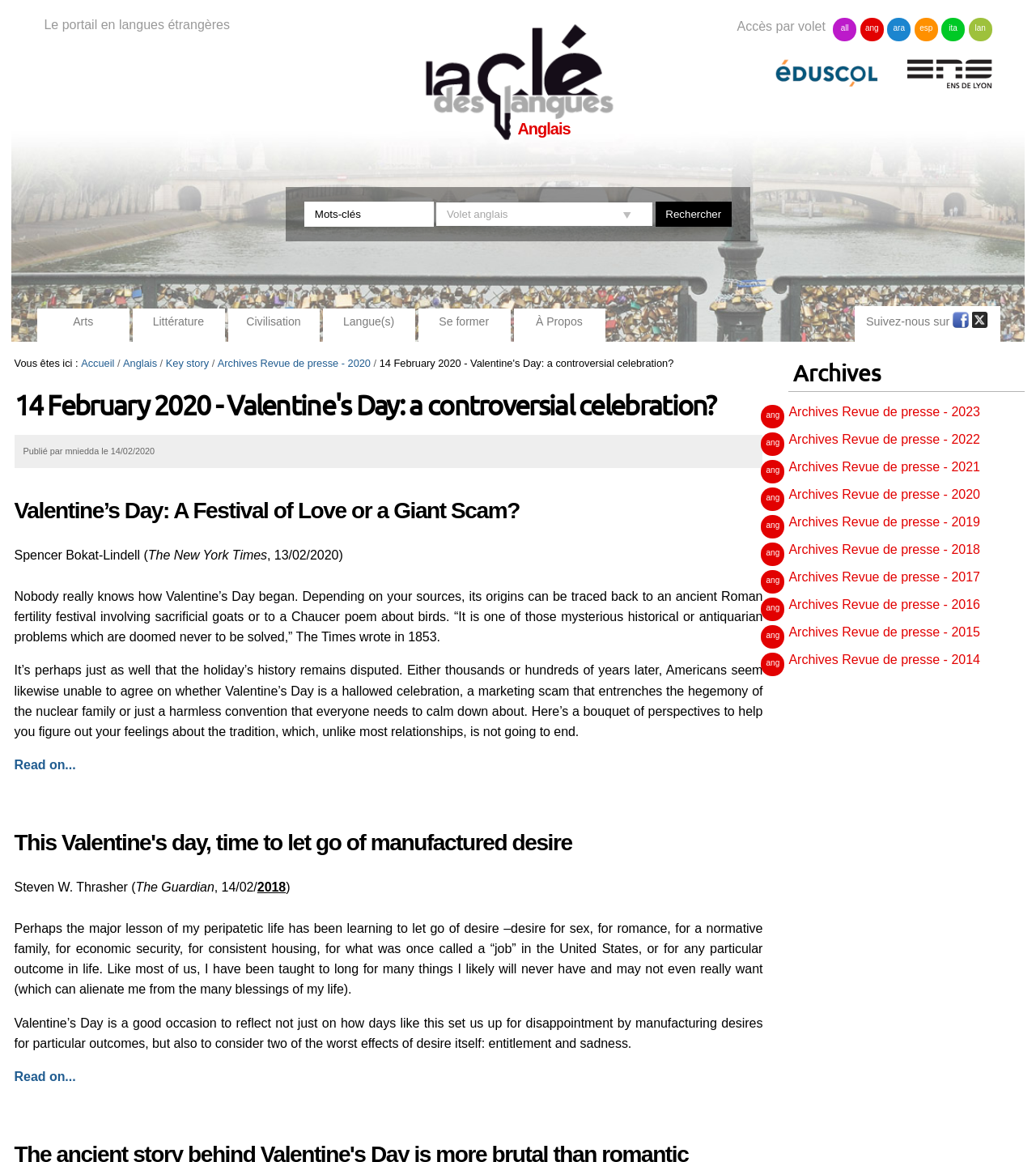Give a concise answer of one word or phrase to the question: 
What is the name of the festival being discussed?

Valentine's Day